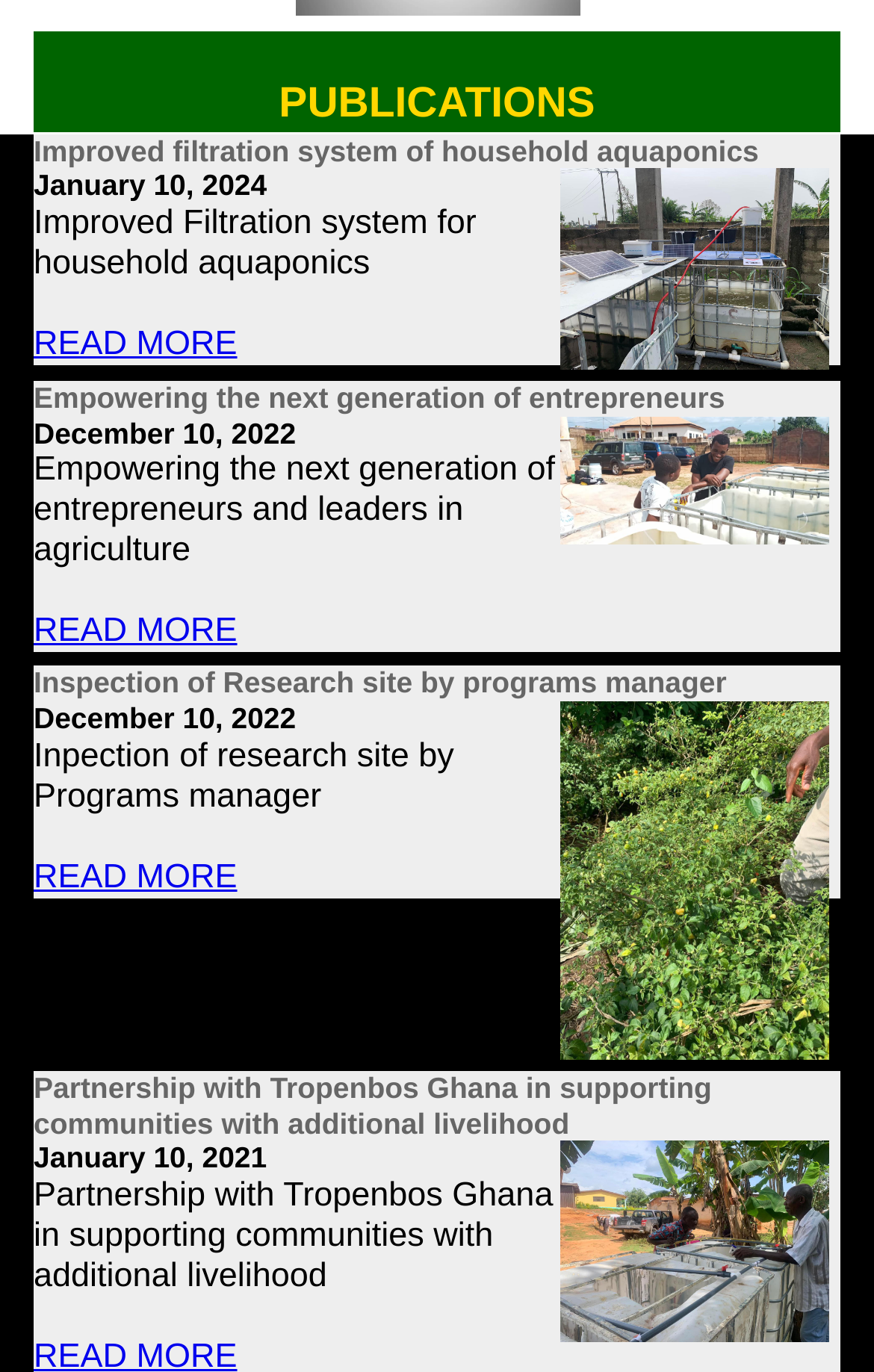Please identify the bounding box coordinates of the element I should click to complete this instruction: 'Learn more about Inspection of Research site by programs manager'. The coordinates should be given as four float numbers between 0 and 1, like this: [left, top, right, bottom].

[0.038, 0.455, 0.831, 0.479]